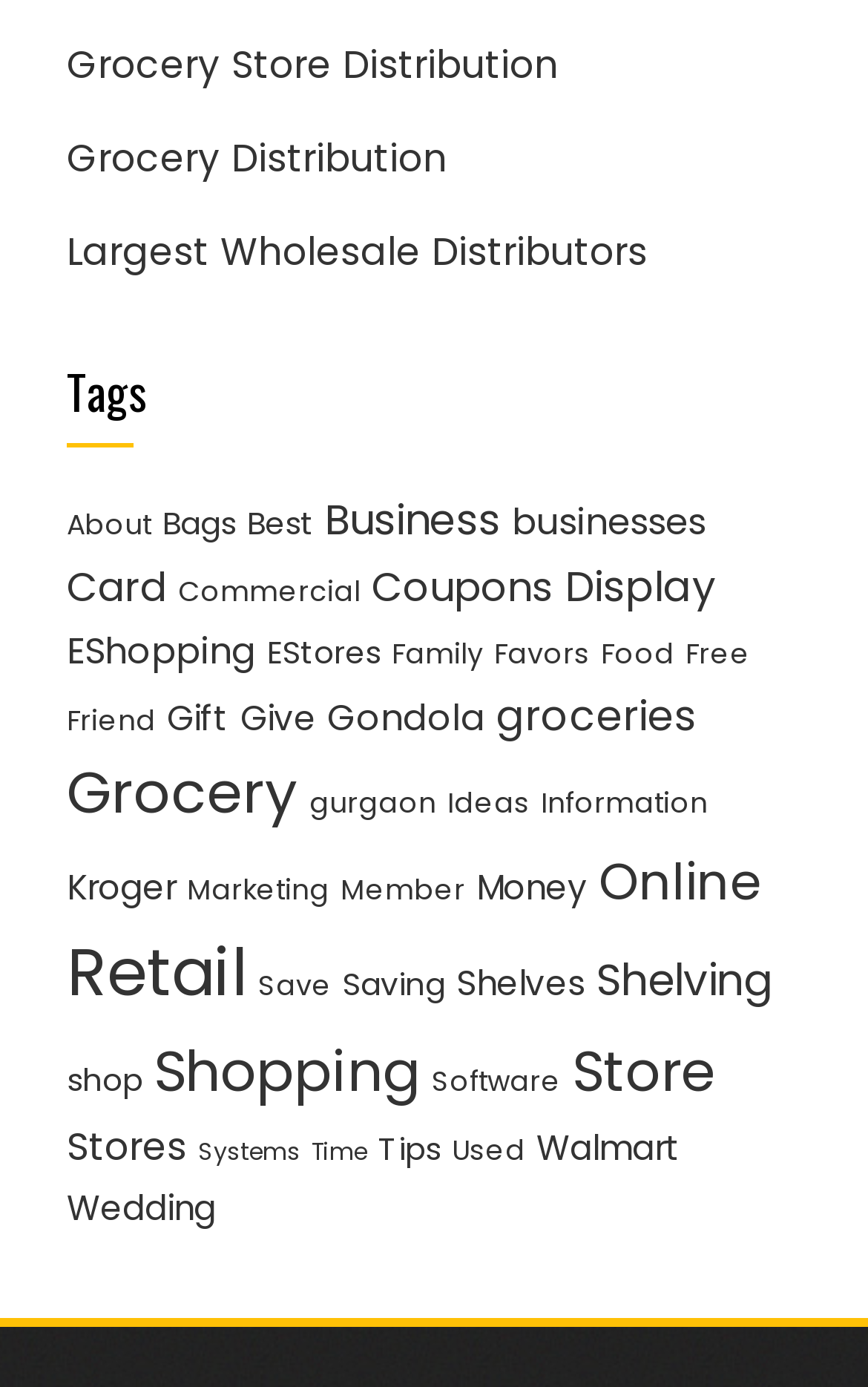Identify the bounding box coordinates of the clickable region to carry out the given instruction: "Click on 'Grocery Store Distribution'".

[0.077, 0.027, 0.644, 0.065]